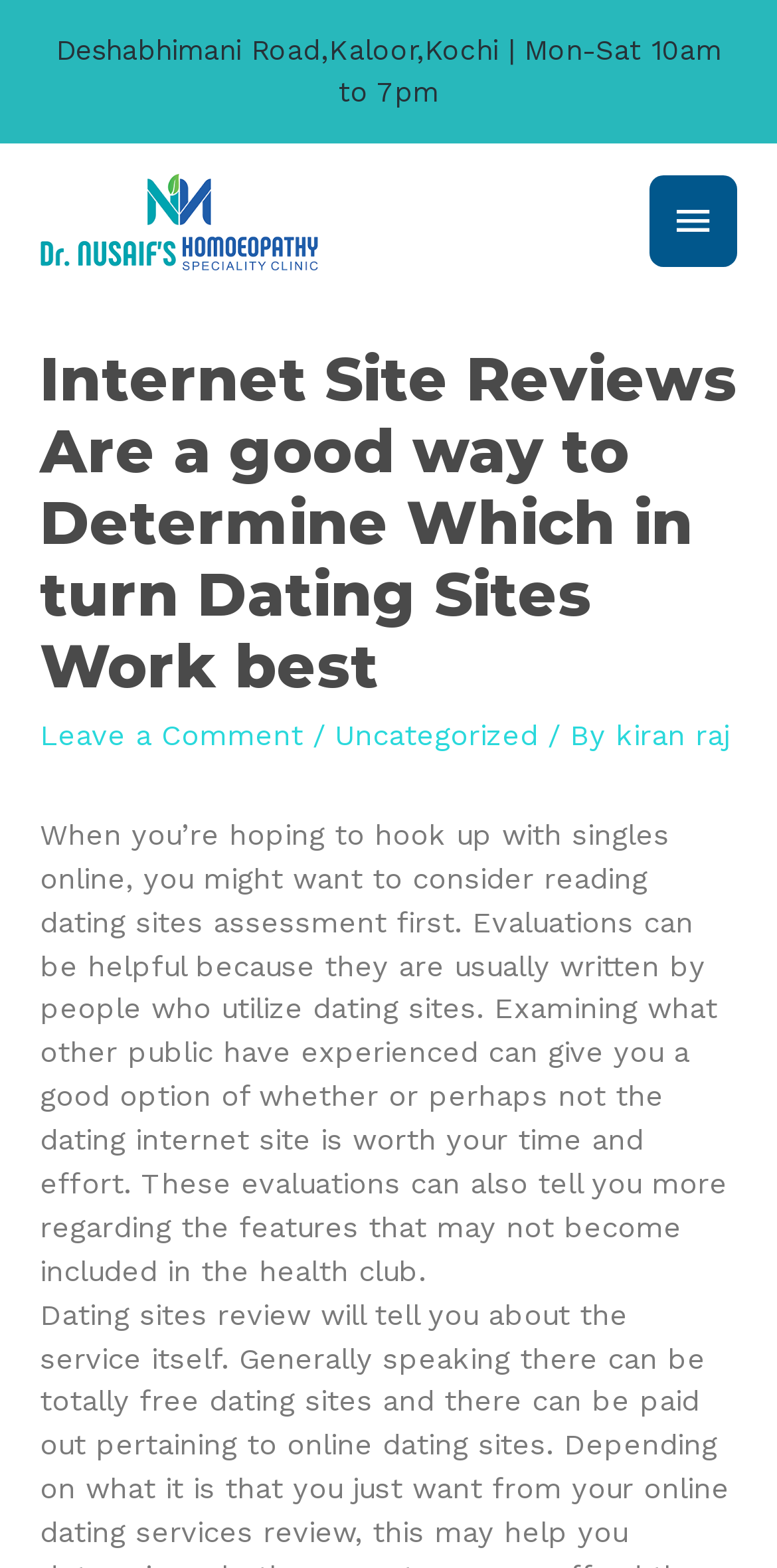What is the main topic of the article?
Could you answer the question with a detailed and thorough explanation?

I inferred the main topic of the article by reading the text, which talks about the importance of reading dating site reviews before using a dating site. This suggests that the main topic of the article is about dating sites review.